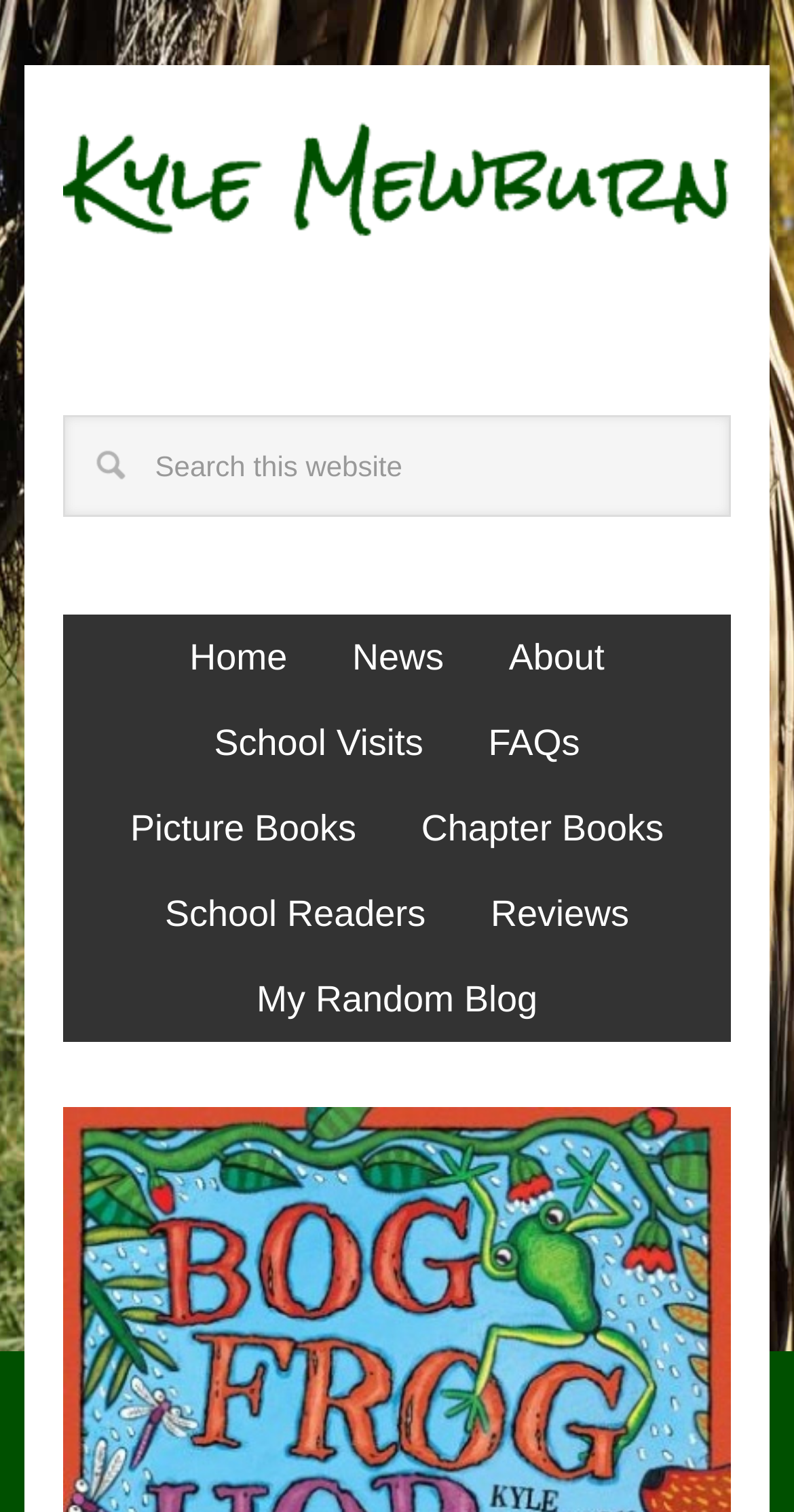What is the author's name?
Please give a detailed and thorough answer to the question, covering all relevant points.

The author's name can be found in the top-left corner of the webpage, where it says 'Kyle Mewburn: Bog Frog Hop!'. This is likely the title of the webpage, and 'Kyle Mewburn' is the author's name.